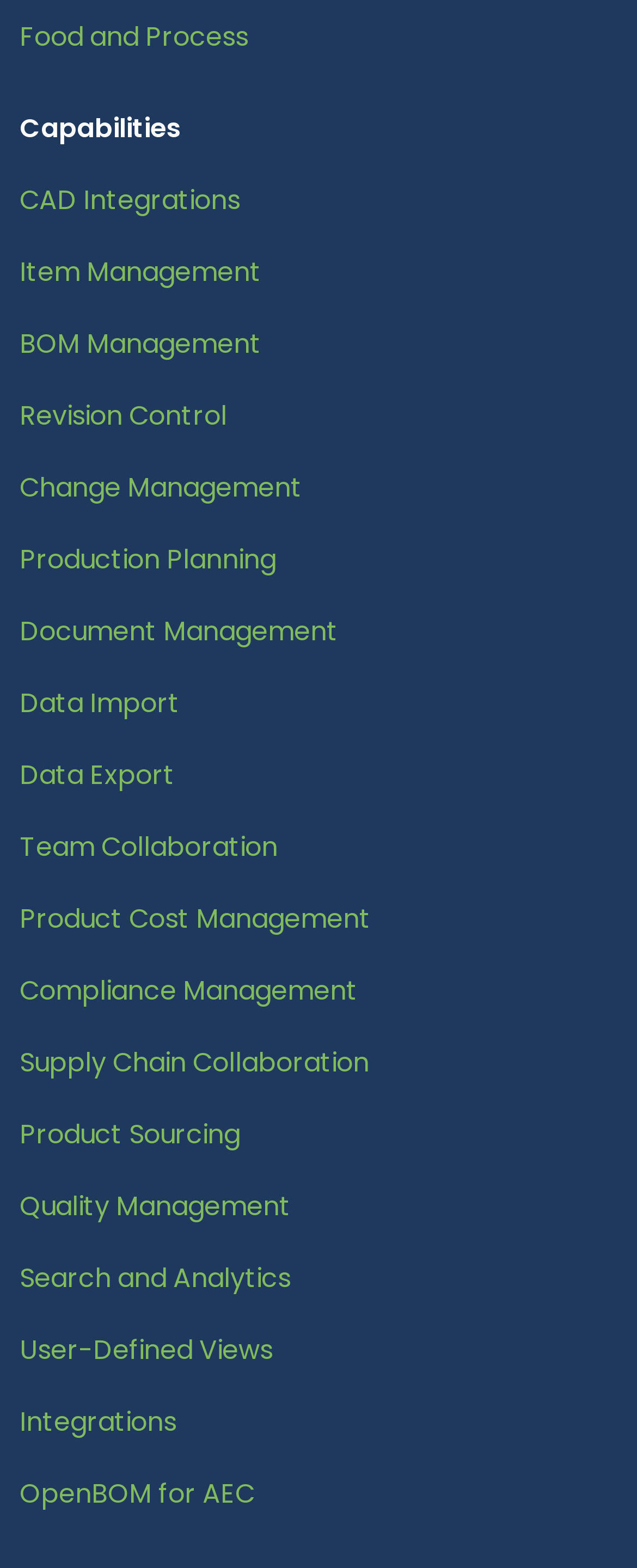Pinpoint the bounding box coordinates of the clickable area needed to execute the instruction: "View capabilities". The coordinates should be specified as four float numbers between 0 and 1, i.e., [left, top, right, bottom].

[0.031, 0.07, 0.285, 0.094]